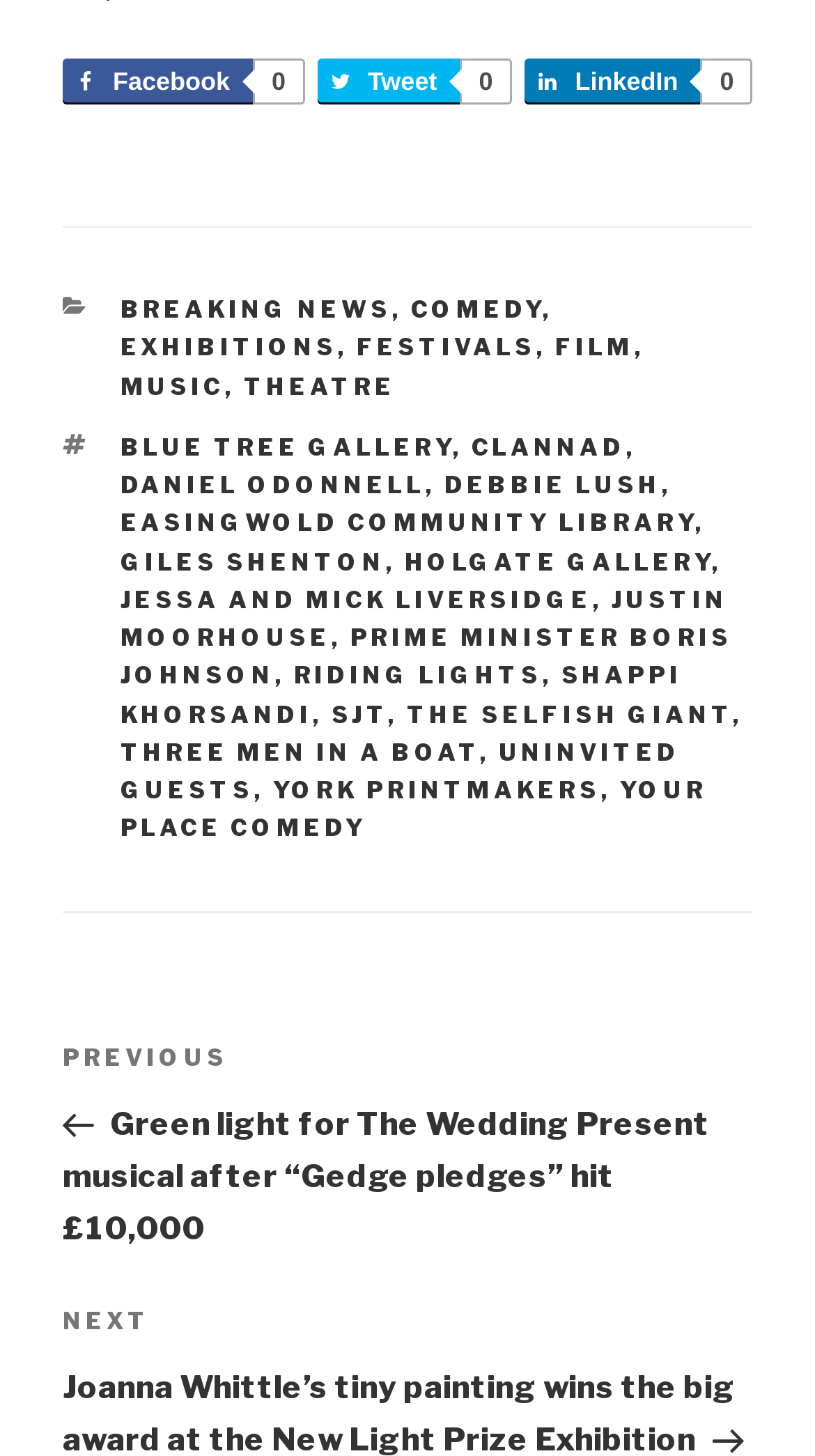Find the bounding box coordinates of the clickable element required to execute the following instruction: "Follow on Facebook". Provide the coordinates as four float numbers between 0 and 1, i.e., [left, top, right, bottom].

None